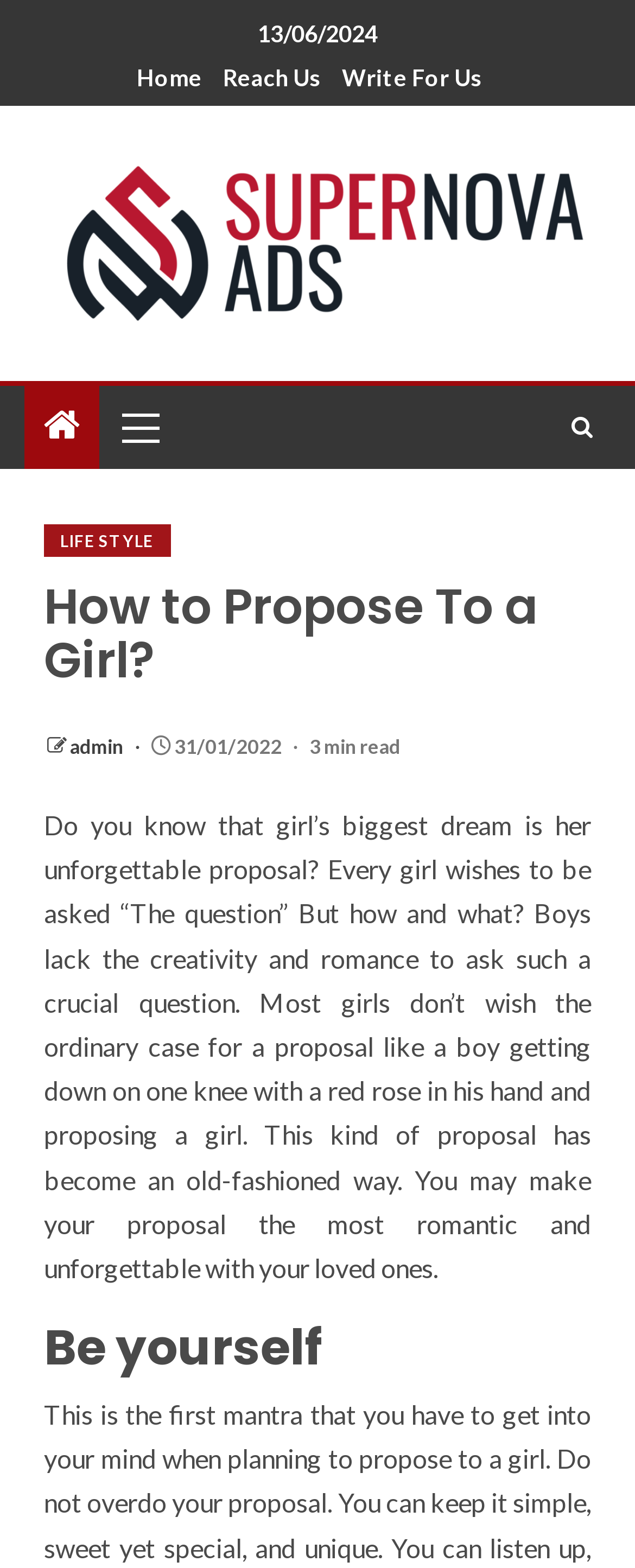Use a single word or phrase to answer this question: 
What is the date of the article?

31/01/2022